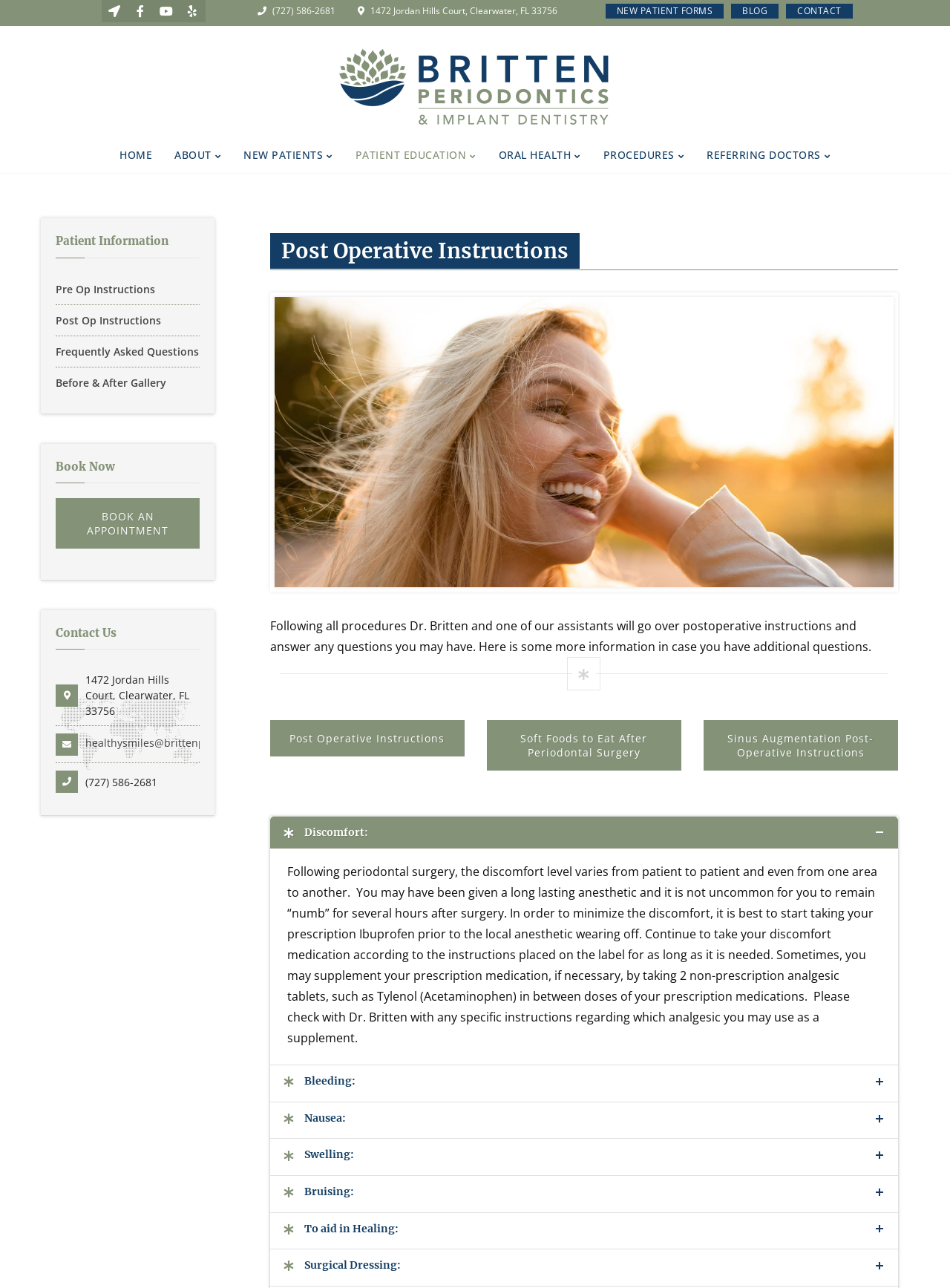Provide the bounding box coordinates for the area that should be clicked to complete the instruction: "Click the 'NEW PATIENT FORMS' link".

[0.637, 0.003, 0.762, 0.014]